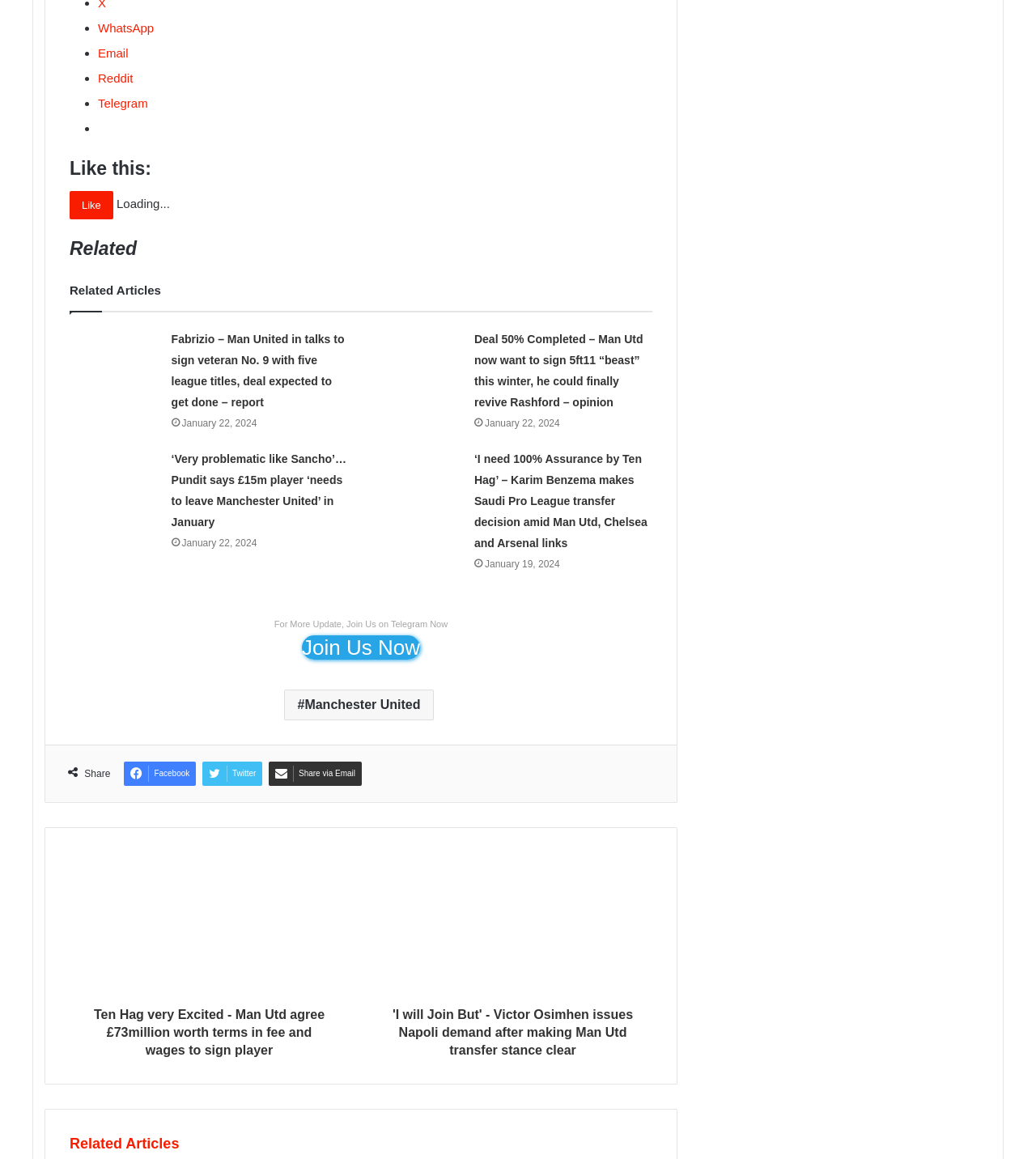What social media platforms are available for sharing?
Using the visual information from the image, give a one-word or short-phrase answer.

Facebook, Twitter, Email